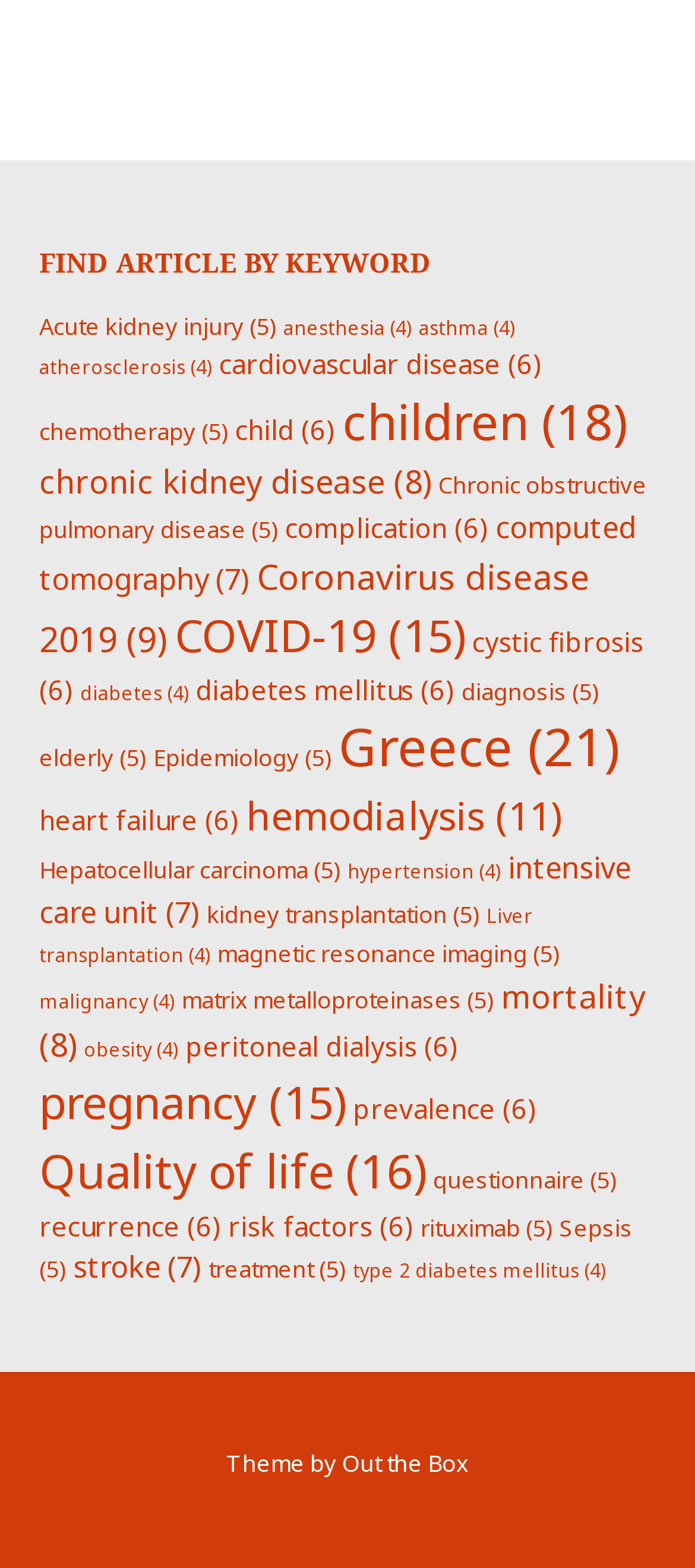Based on the image, provide a detailed response to the question:
What is the topic of the webpage?

Based on the webpage structure and content, it appears to be a search page for articles, allowing users to find articles by keyword.